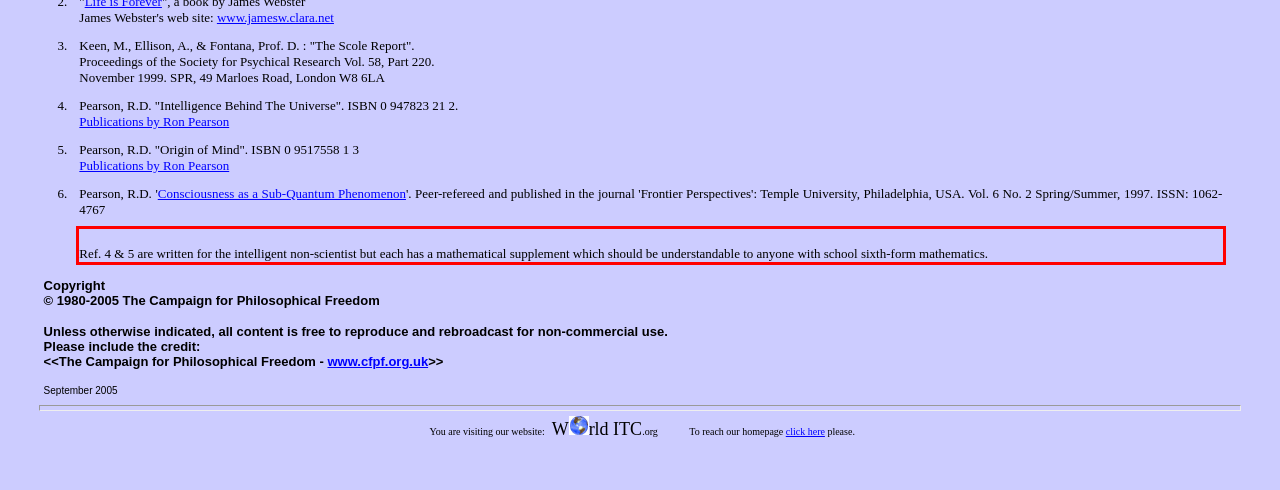Using the provided screenshot, read and generate the text content within the red-bordered area.

Ref. 4 & 5 are written for the intelligent non-scientist but each has a mathematical supplement which should be understandable to anyone with school sixth-form mathematics.